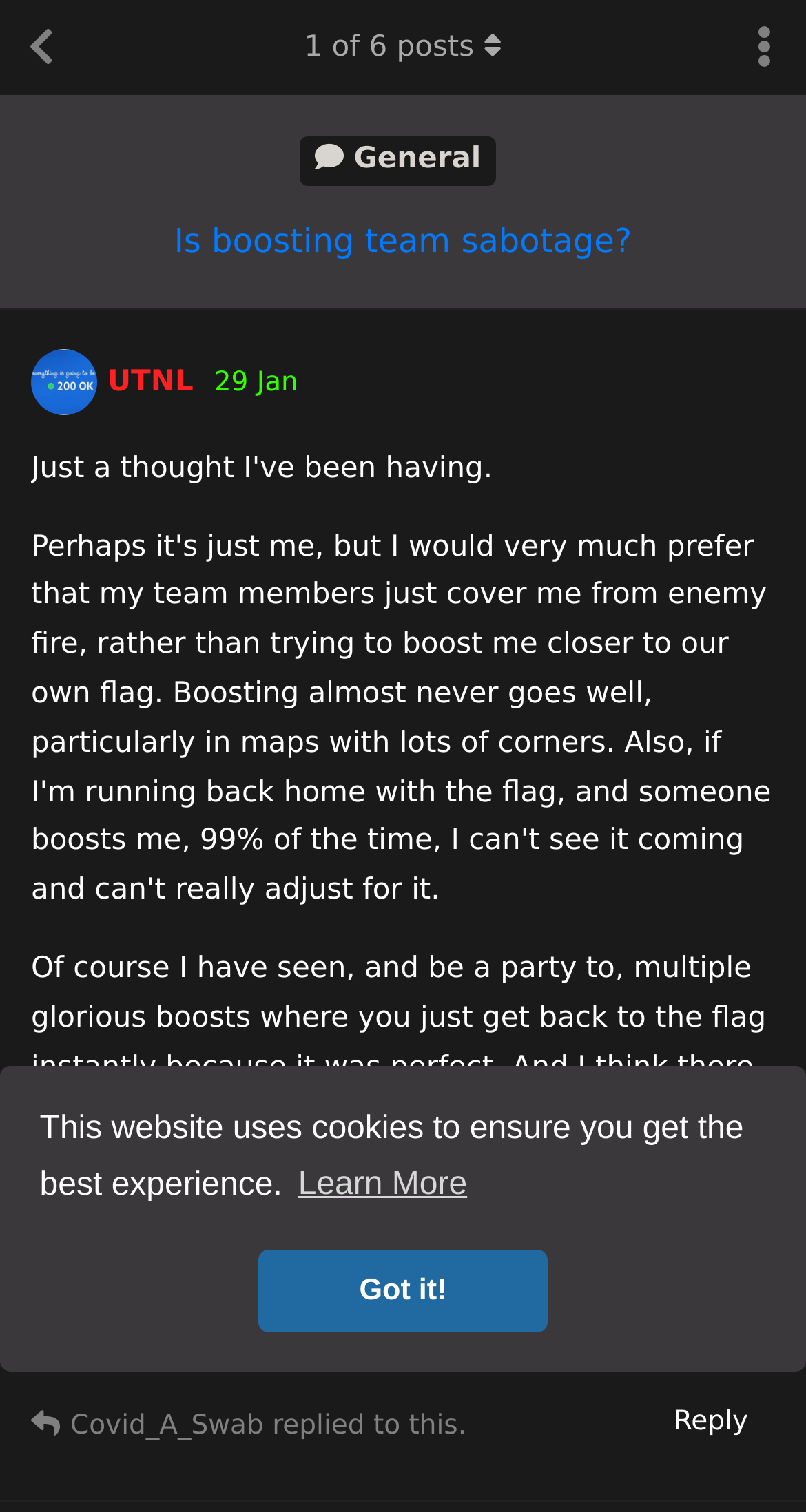Use the information in the screenshot to answer the question comprehensively: What is the category of the discussion?

I inferred this by looking at the navigation menu at the top of the page, where I found a link labeled 'General' with a Unicode character for a folder, indicating that it's a category or section of the website.